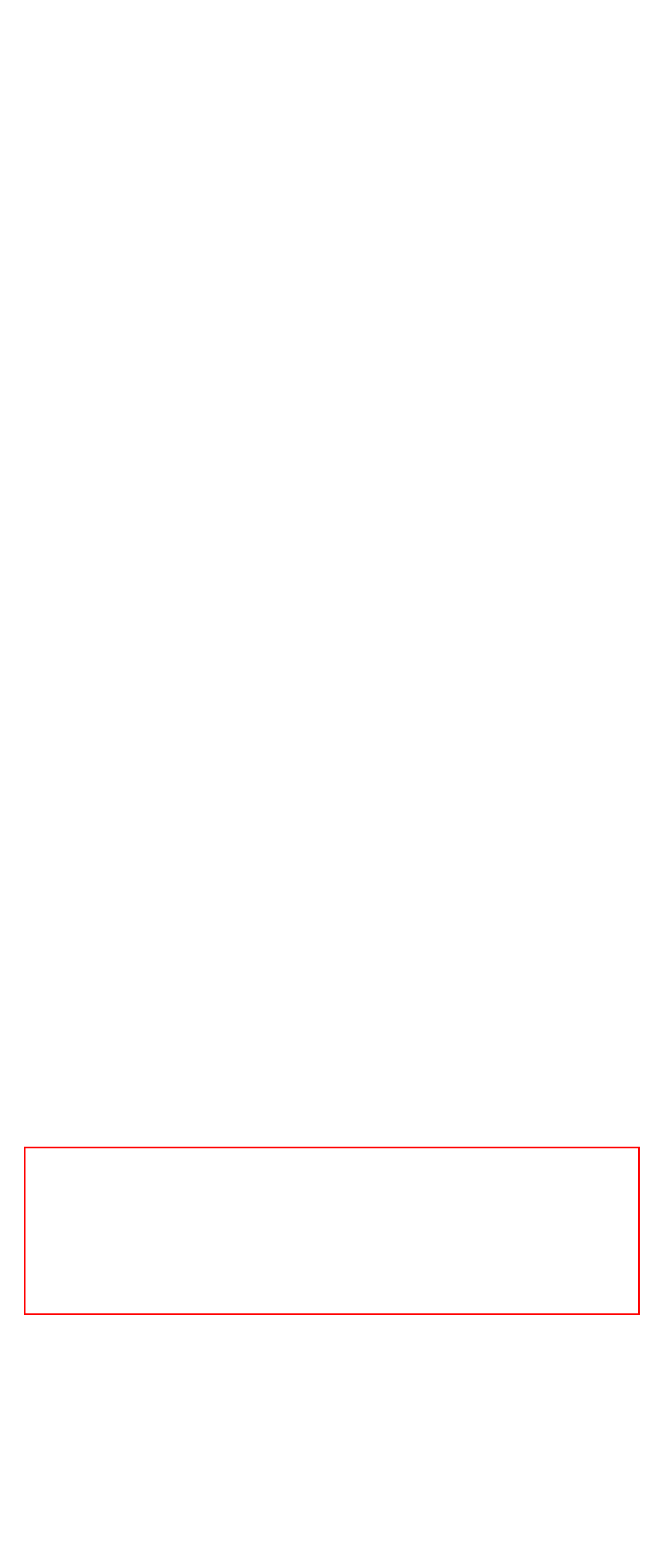Please examine the webpage screenshot and extract the text within the red bounding box using OCR.

Red Nose Australia acknowledges the Traditional Custodians of the land in which our staff, Board and committee members work, live and visit. We pay our respects to the Elders of those many nations from past and present, recognising their continuing connection to land, waters and community.